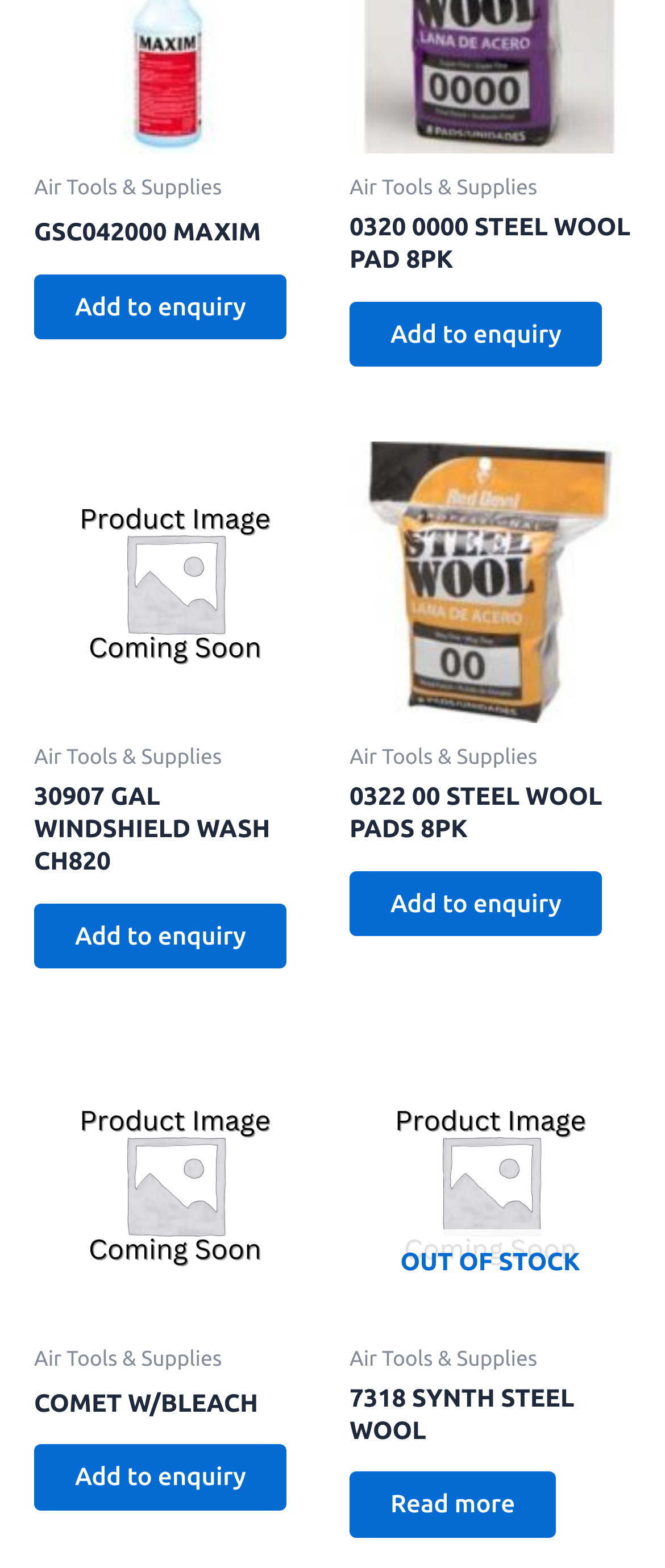Provide a single word or phrase answer to the question: 
What is the product with the 'OUT OF STOCK' label?

COMET W/BLEACH